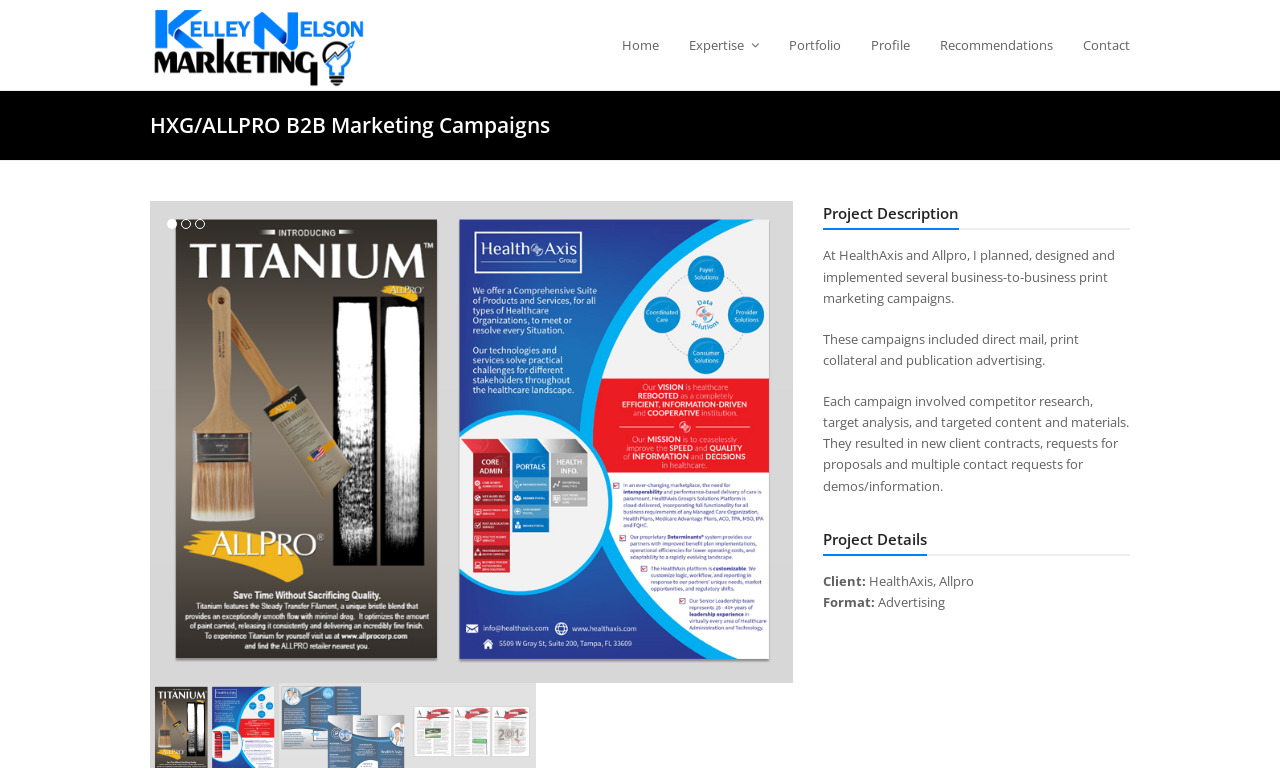How many navigation links are there?
Use the screenshot to answer the question with a single word or phrase.

6